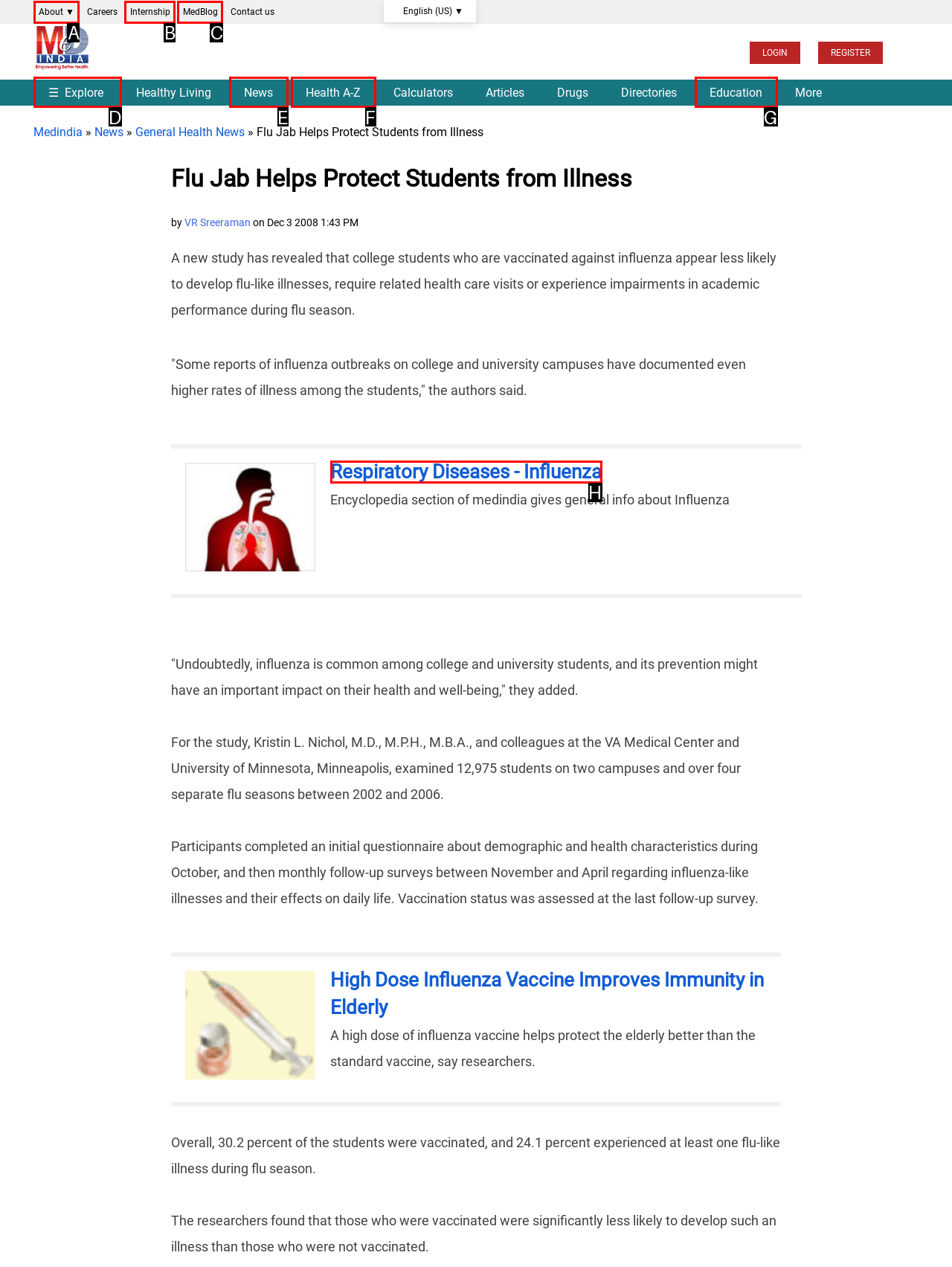Based on the description: Respiratory Diseases - Influenza, identify the matching HTML element. Reply with the letter of the correct option directly.

H